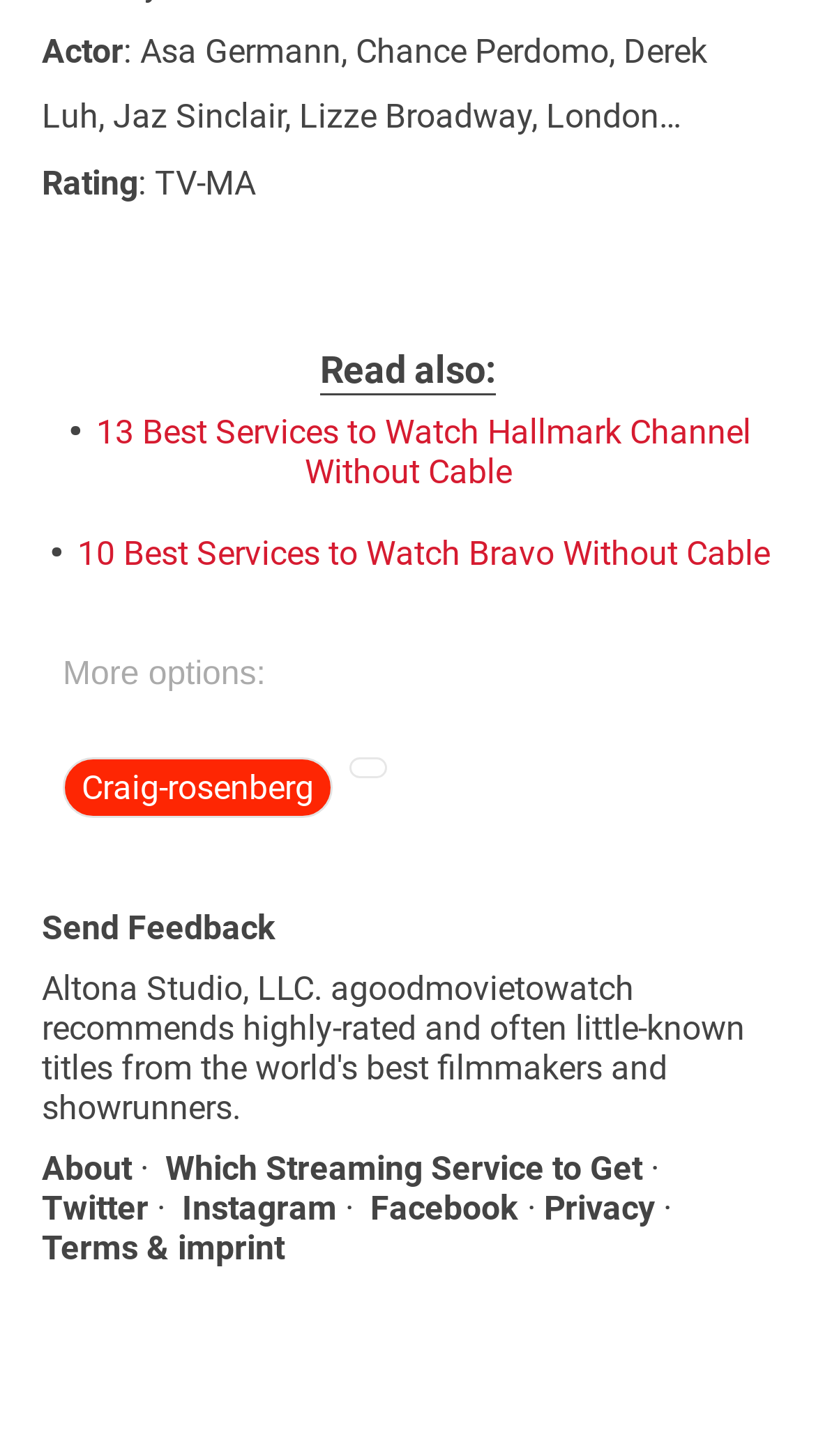What is the purpose of the section with the heading 'More options:'?
Relying on the image, give a concise answer in one word or a brief phrase.

To provide additional options